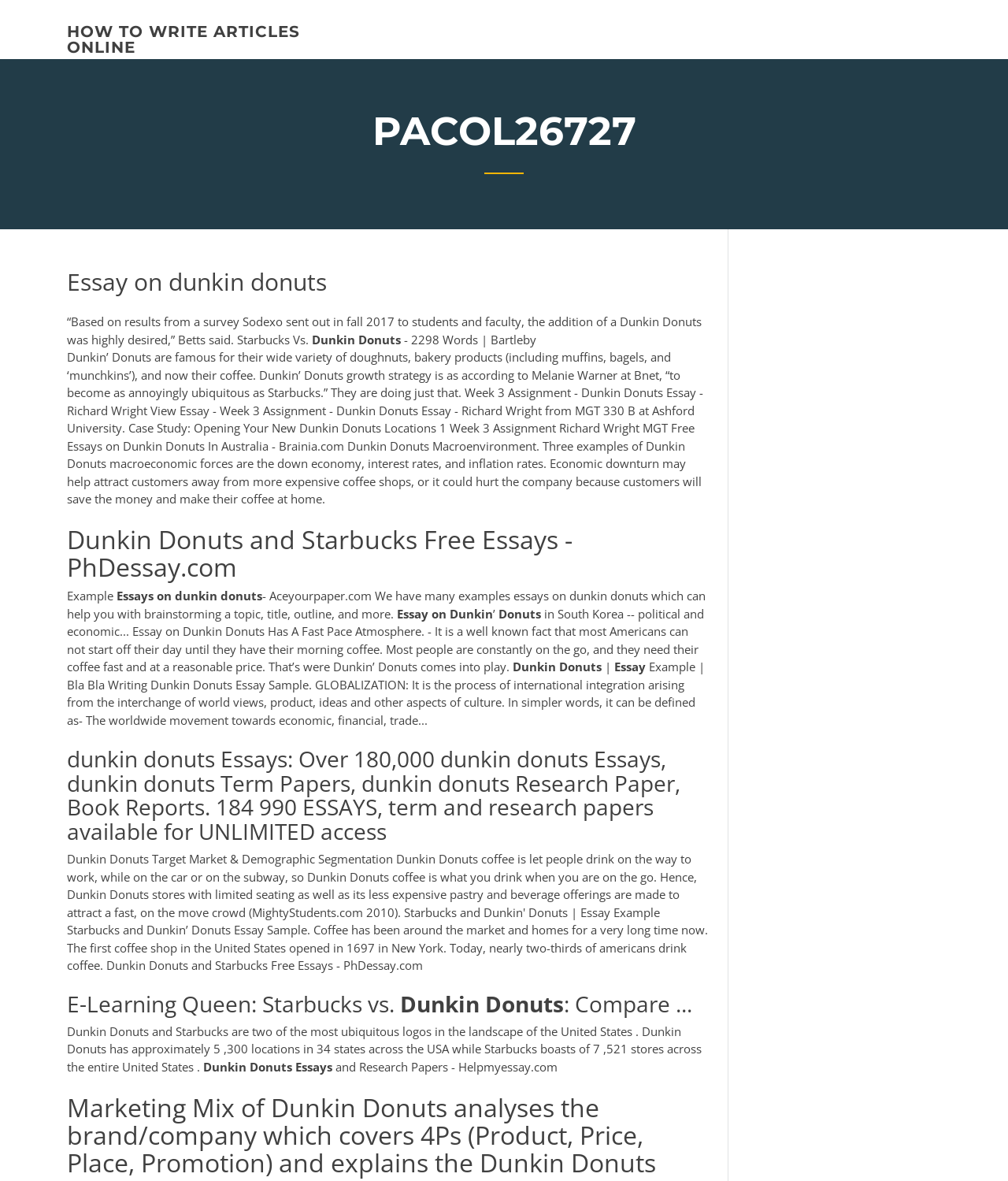Provide a single word or phrase answer to the question: 
What is the theme of the essays and articles on this webpage?

Business and marketing